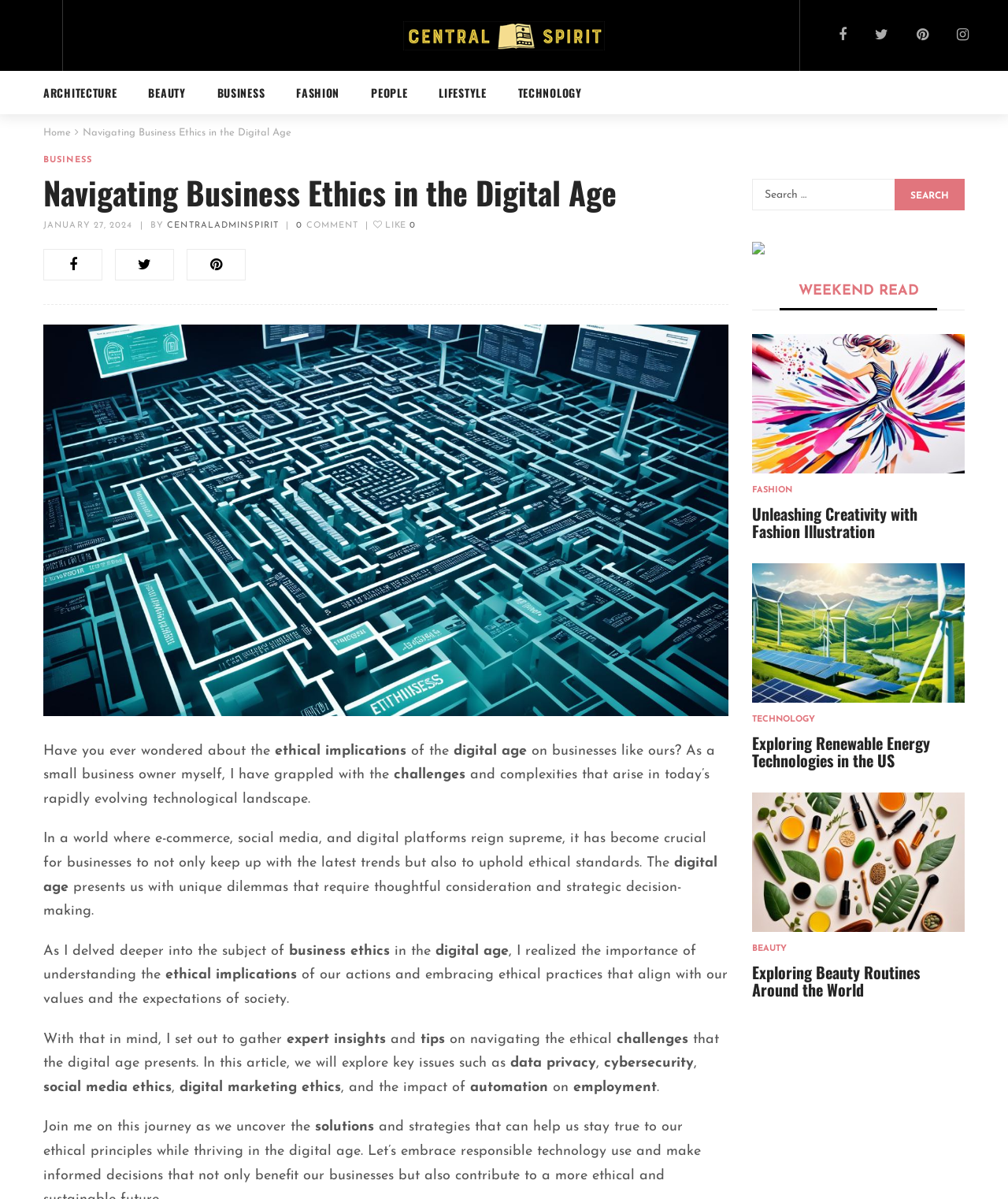Please indicate the bounding box coordinates for the clickable area to complete the following task: "Read the 'Navigating Business Ethics in the Digital Age' article". The coordinates should be specified as four float numbers between 0 and 1, i.e., [left, top, right, bottom].

[0.043, 0.27, 0.723, 0.597]